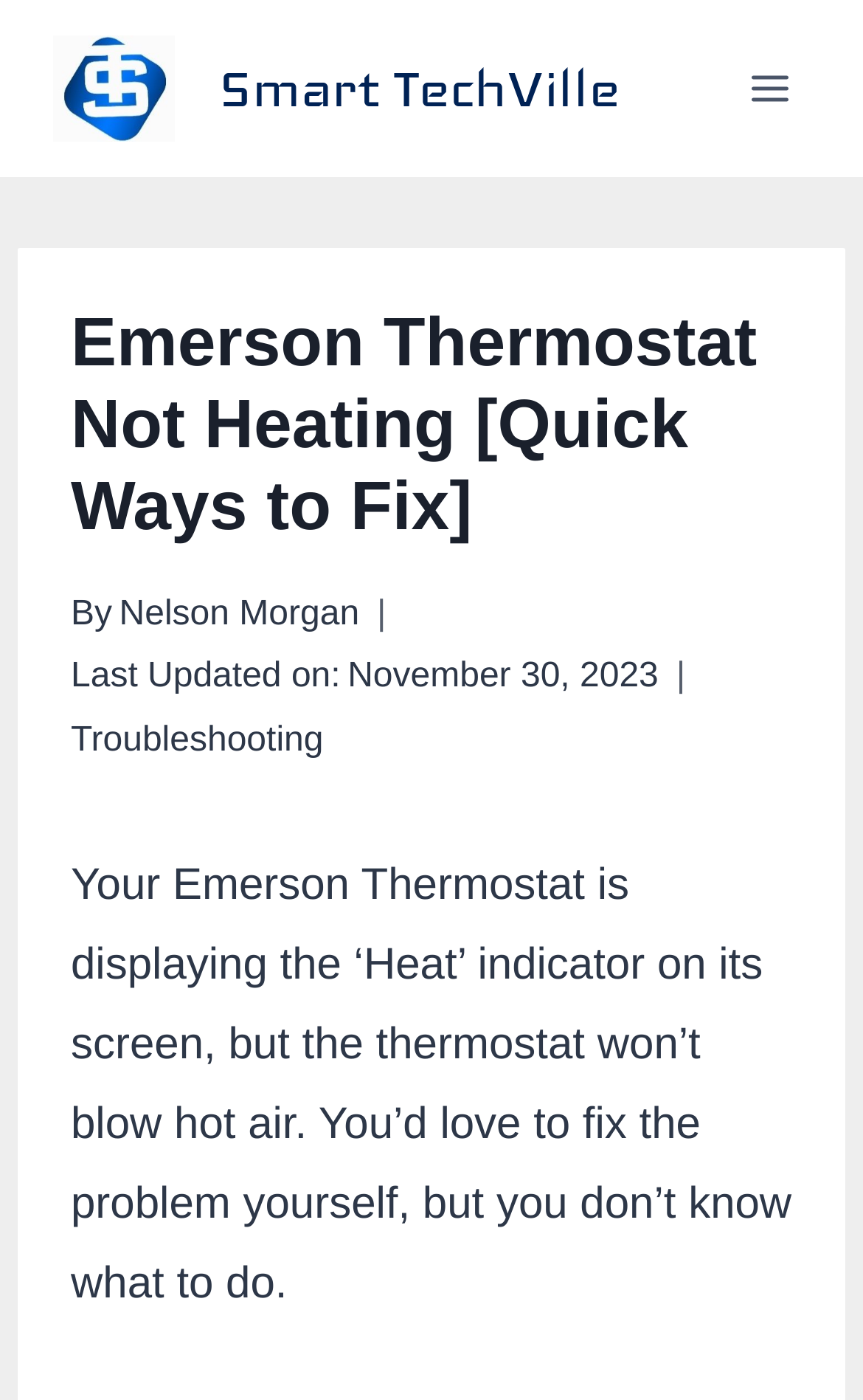Utilize the information from the image to answer the question in detail:
Is there a menu button on the webpage?

The menu button can be found at the top right corner of the webpage, where it says 'Open menu', indicating that there is a menu button that can be clicked to open the menu.